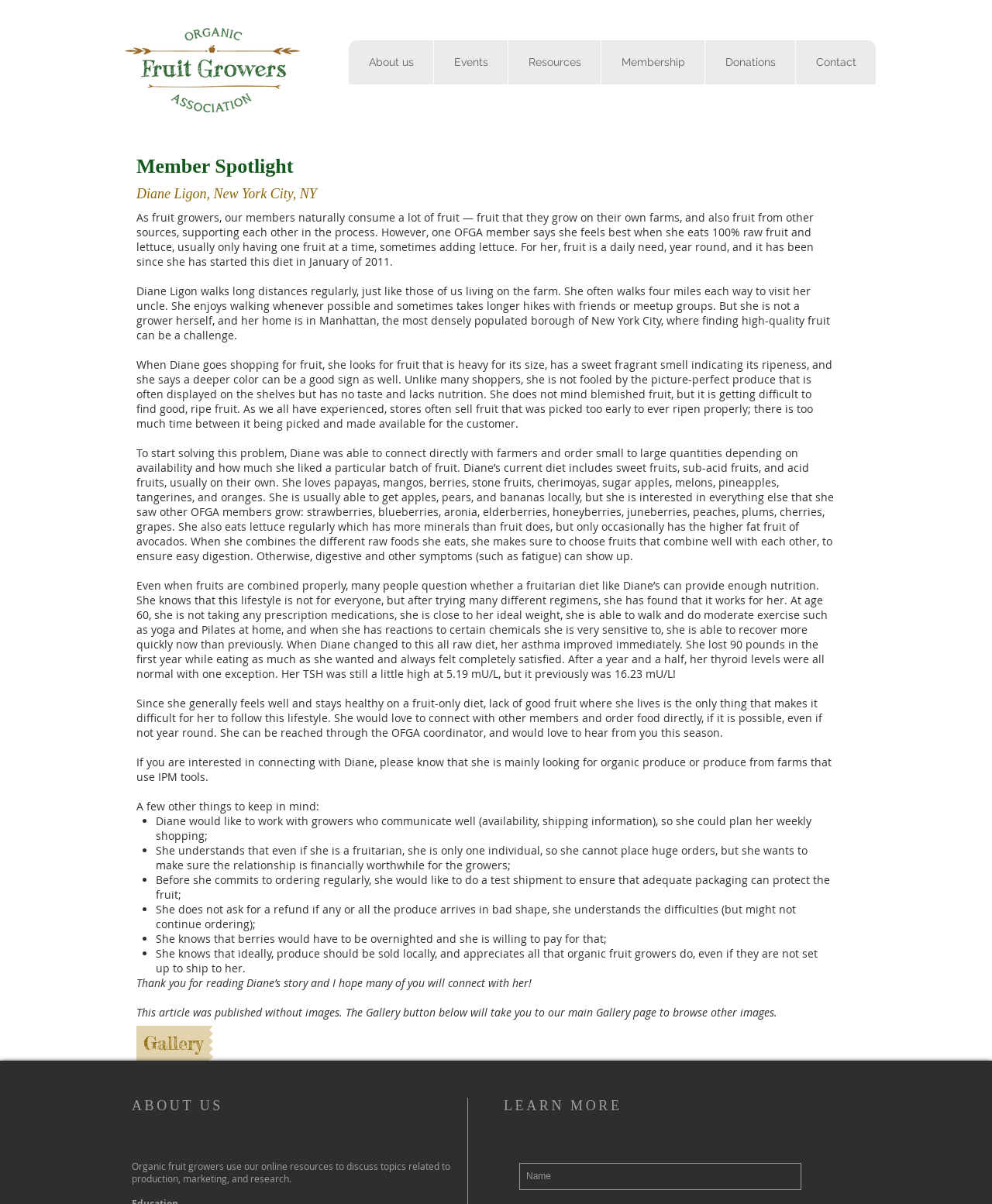What is the purpose of the 'Gallery' button?
Carefully analyze the image and provide a detailed answer to the question.

The webpage states that the 'Gallery' button will take the user to the main Gallery page to browse other images. This suggests that the purpose of the button is to allow users to view more images.